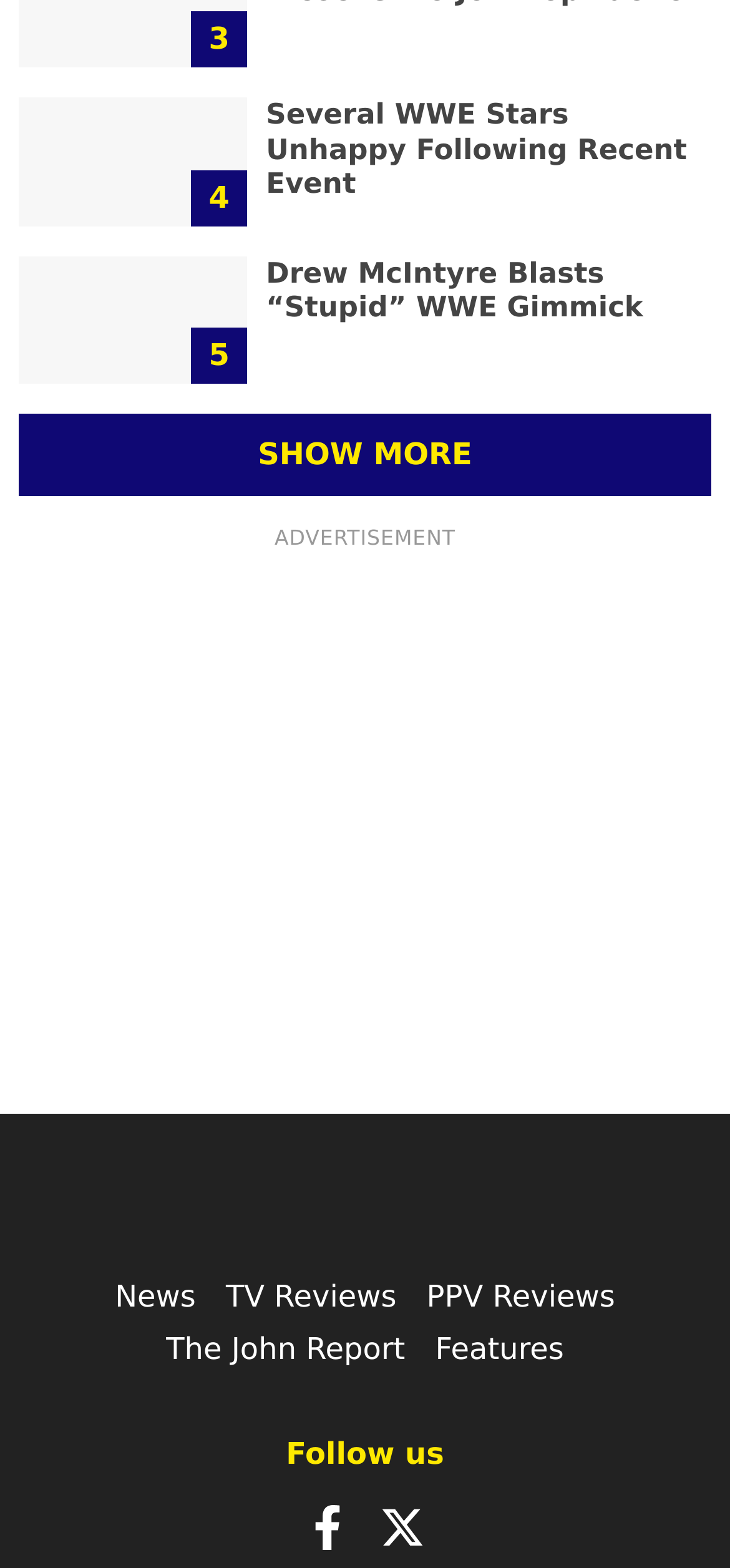Respond to the following query with just one word or a short phrase: 
How can users follow the website?

Through Facebook and X